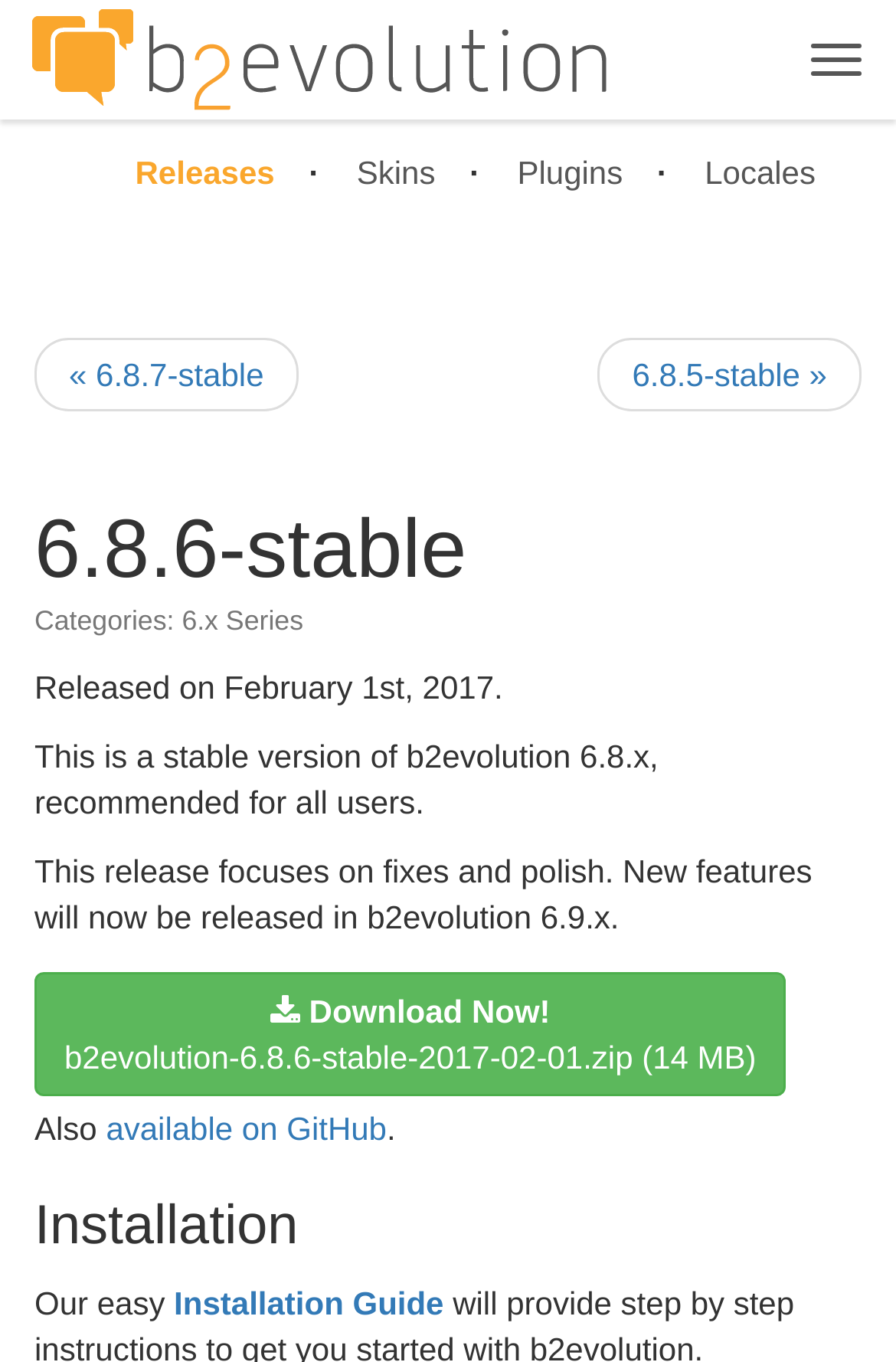Please determine the bounding box coordinates of the section I need to click to accomplish this instruction: "Read the article by Tony Lanzap".

None